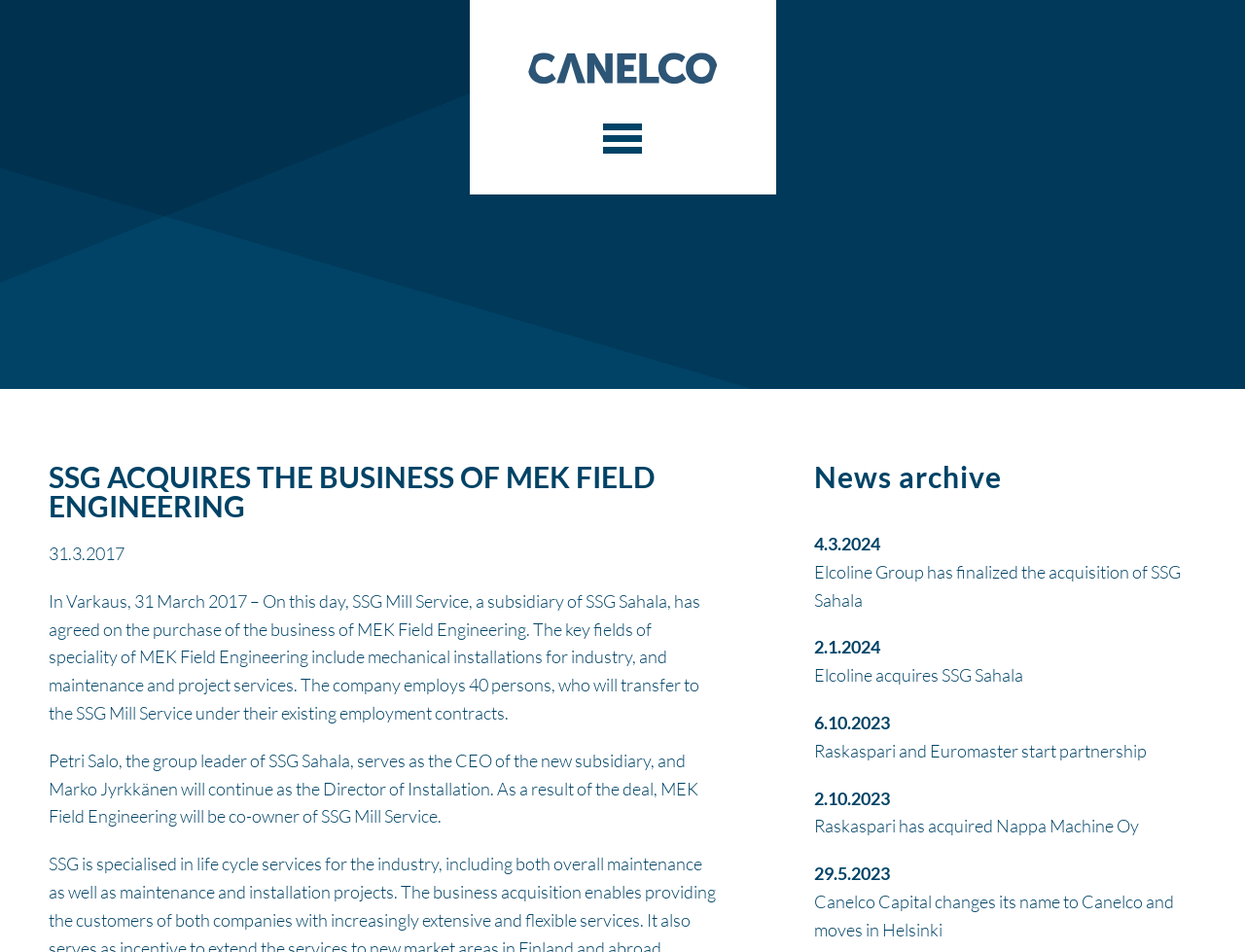What is the name of the company that Raskaspari has acquired?
Please answer the question with as much detail and depth as you can.

From the news archive section, we can see that Raskaspari has acquired Nappa Machine Oy, which is mentioned in the text 'Raskaspari has acquired Nappa Machine Oy'.